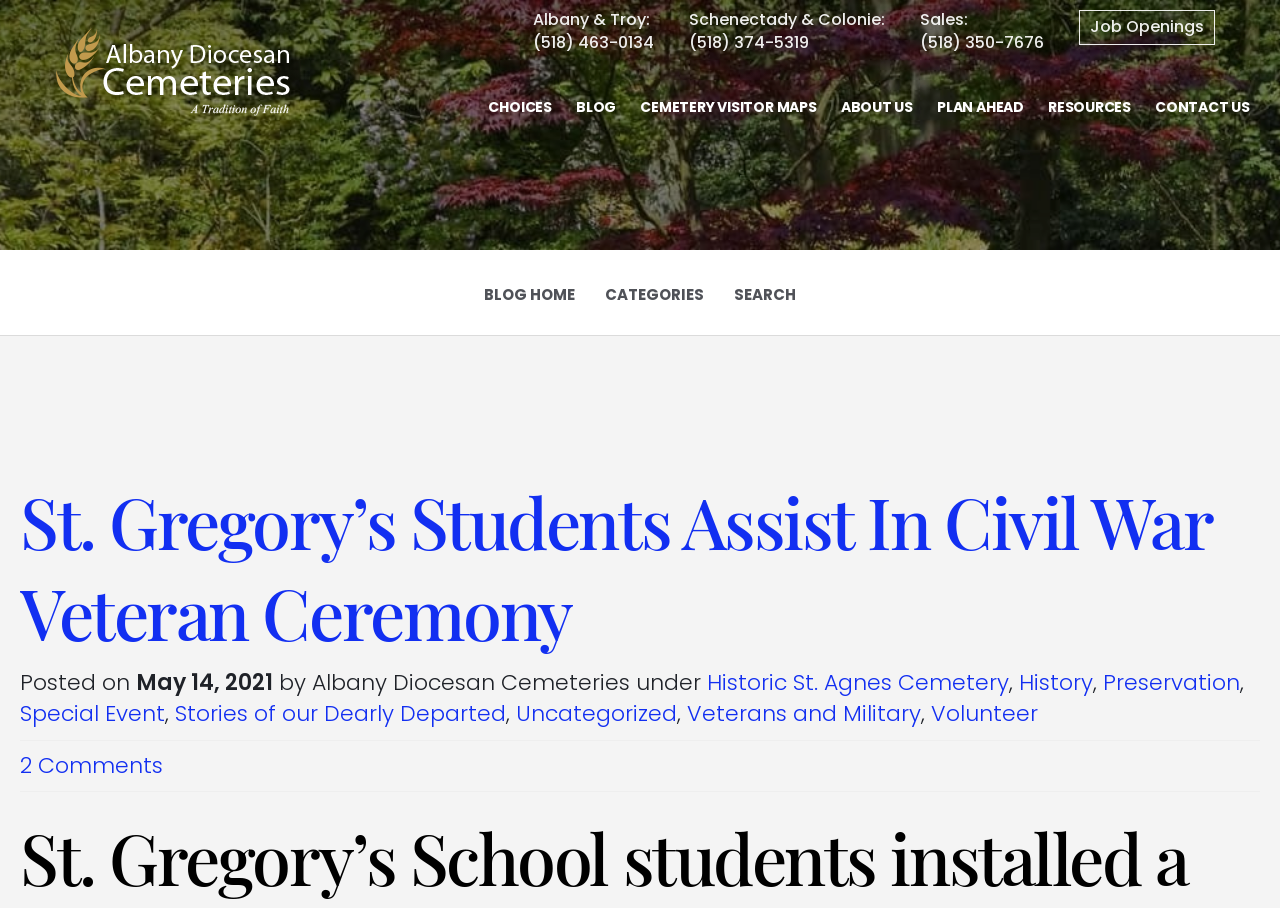Describe the entire webpage, focusing on both content and design.

This webpage is about a blog post titled "St. Gregory's Students Assist In Civil War Veteran Ceremony" on the Albany Diocesan Cemeteries website. At the top, there are three phone numbers with corresponding links to call Albany, Schenectady, and Sales. Next to these phone numbers is a link to "Job Openings". 

Below these links, there is a layout table with several links to different sections of the website, including "Albany Diocesan Cemeteries", "CHOICES", "BLOG", "CEMETERY VISITOR MAPS", "ABOUT US", "PLAN AHEAD", "RESOURCES", and "CONTACT US". 

On the left side of the page, there is a large image that spans the entire height of the page. Below this image, there are three links to "BLOG HOME", "CATEGORIES", and "SEARCH". 

The main content of the page is the blog post, which has a heading with the same title as the webpage. The post is dated May 14, 2021, and is attributed to Albany Diocesan Cemeteries. The post is categorized under "Historic St. Agnes Cemetery", "History", "Preservation", "Special Event", "Stories of our Dearly Departed", "Uncategorized", "Veterans and Military", and "Volunteer". At the bottom of the post, there is a link to "2 Comments".